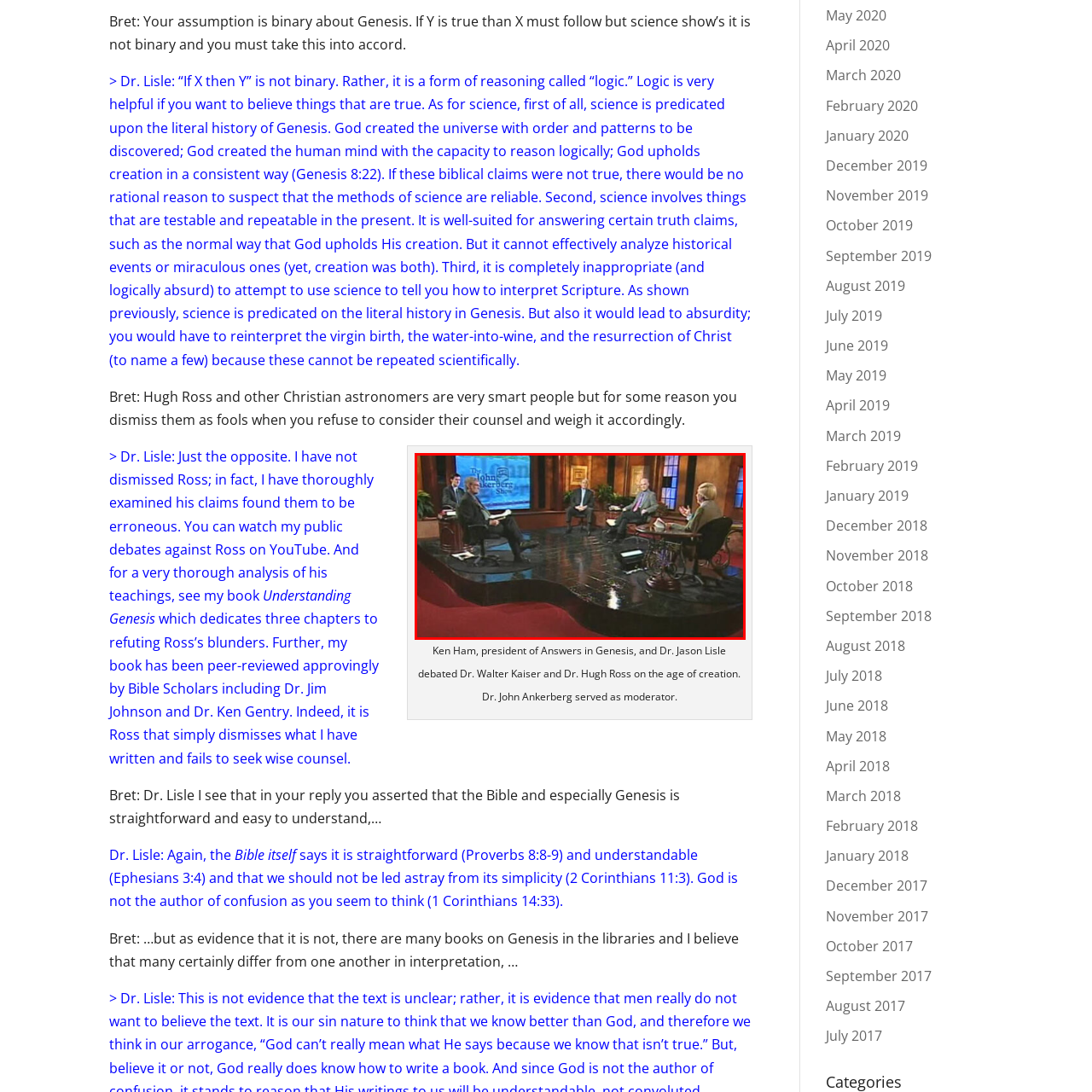Offer a complete and descriptive caption for the image marked by the red box.

The image captures a scene from "The John Ankerberg Show," featuring a lively discussion among a panel of experts seated in a studio designed with a warm, inviting aesthetic. The panelists include Ken Ham, president of Answers in Genesis, Dr. Jason Lisle, Dr. Walter Kaiser, and Dr. Hugh Ross. They are engaged in a debate centered on the age of creation, moderated by John Ankerberg, who is also present in the shot. The studio backdrop displays the show's logo, adding a professional touch to the setting. The environment is characterized by polished wooden accents, strategic lighting, and greenery, creating a comfortable atmosphere conducive to in-depth dialogue on significant theological and scientific topics. The participants appear animated as they share their perspectives, reflecting the intensity and passion of their discussion.